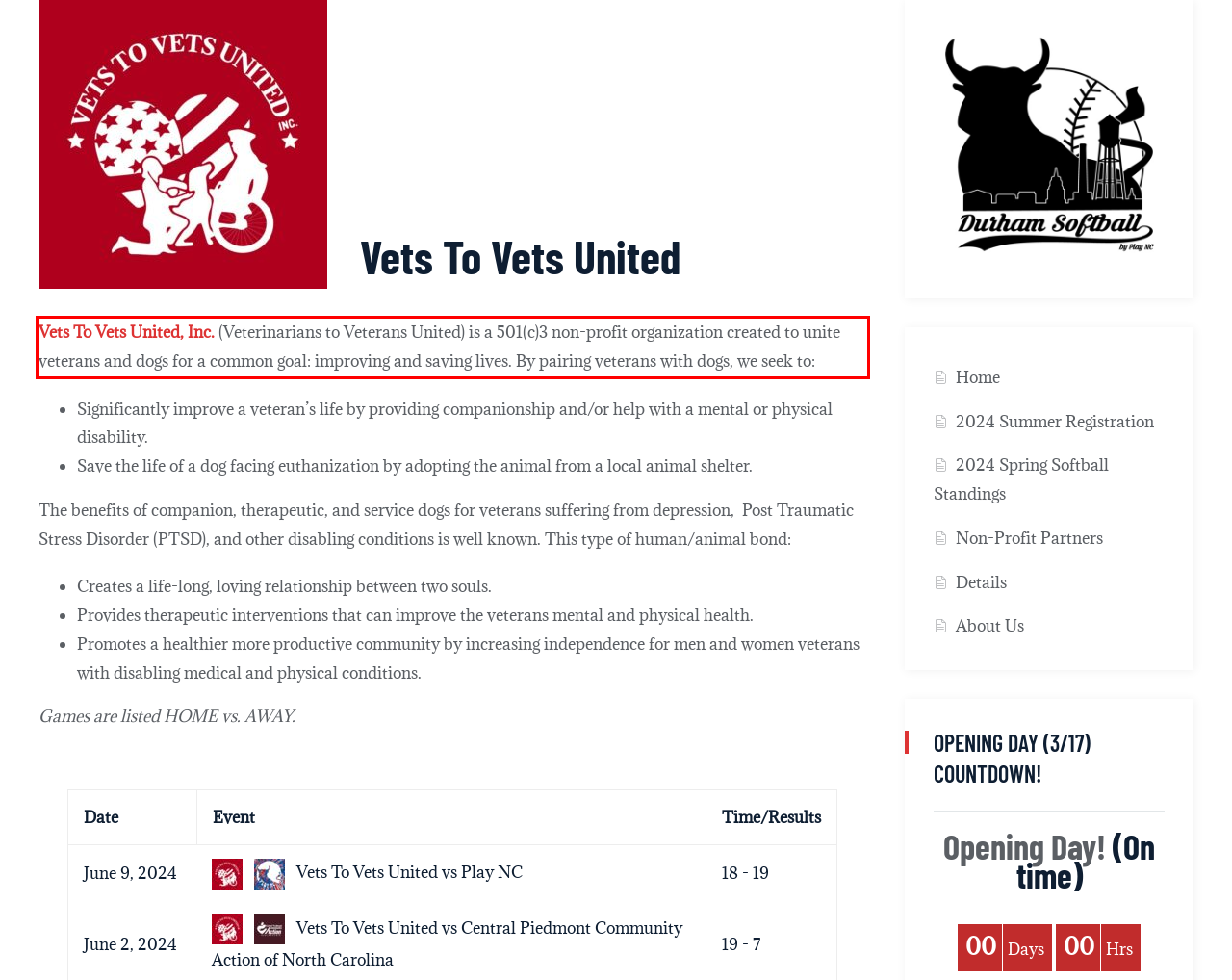You have a screenshot of a webpage where a UI element is enclosed in a red rectangle. Perform OCR to capture the text inside this red rectangle.

Vets To Vets United, Inc. (Veterinarians to Veterans United) is a 501(c)3 non-profit organization created to unite veterans and dogs for a common goal: improving and saving lives. By pairing veterans with dogs, we seek to: